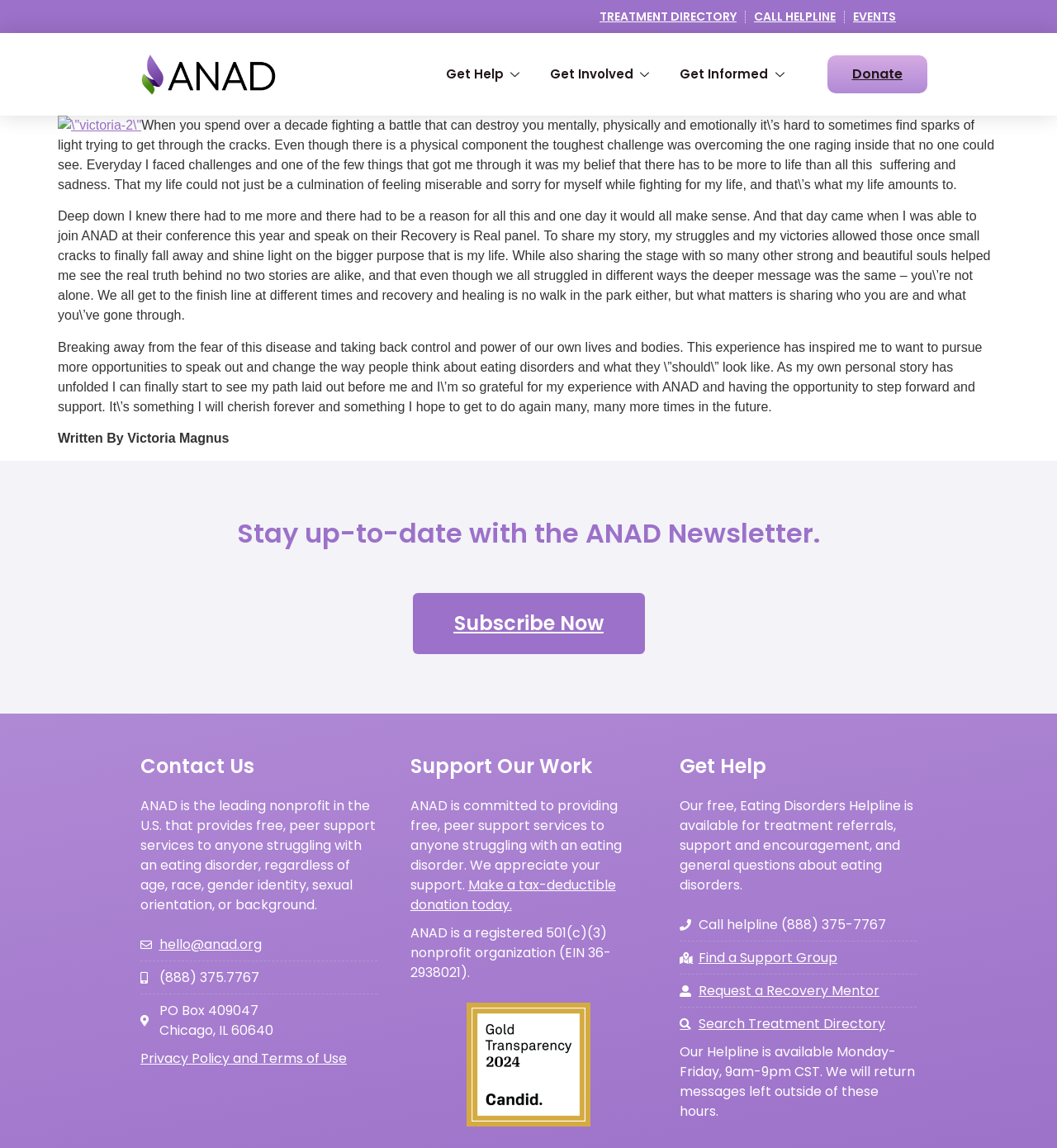Extract the bounding box coordinates for the described element: "Search Treatment Directory". The coordinates should be represented as four float numbers between 0 and 1: [left, top, right, bottom].

[0.643, 0.883, 0.867, 0.901]